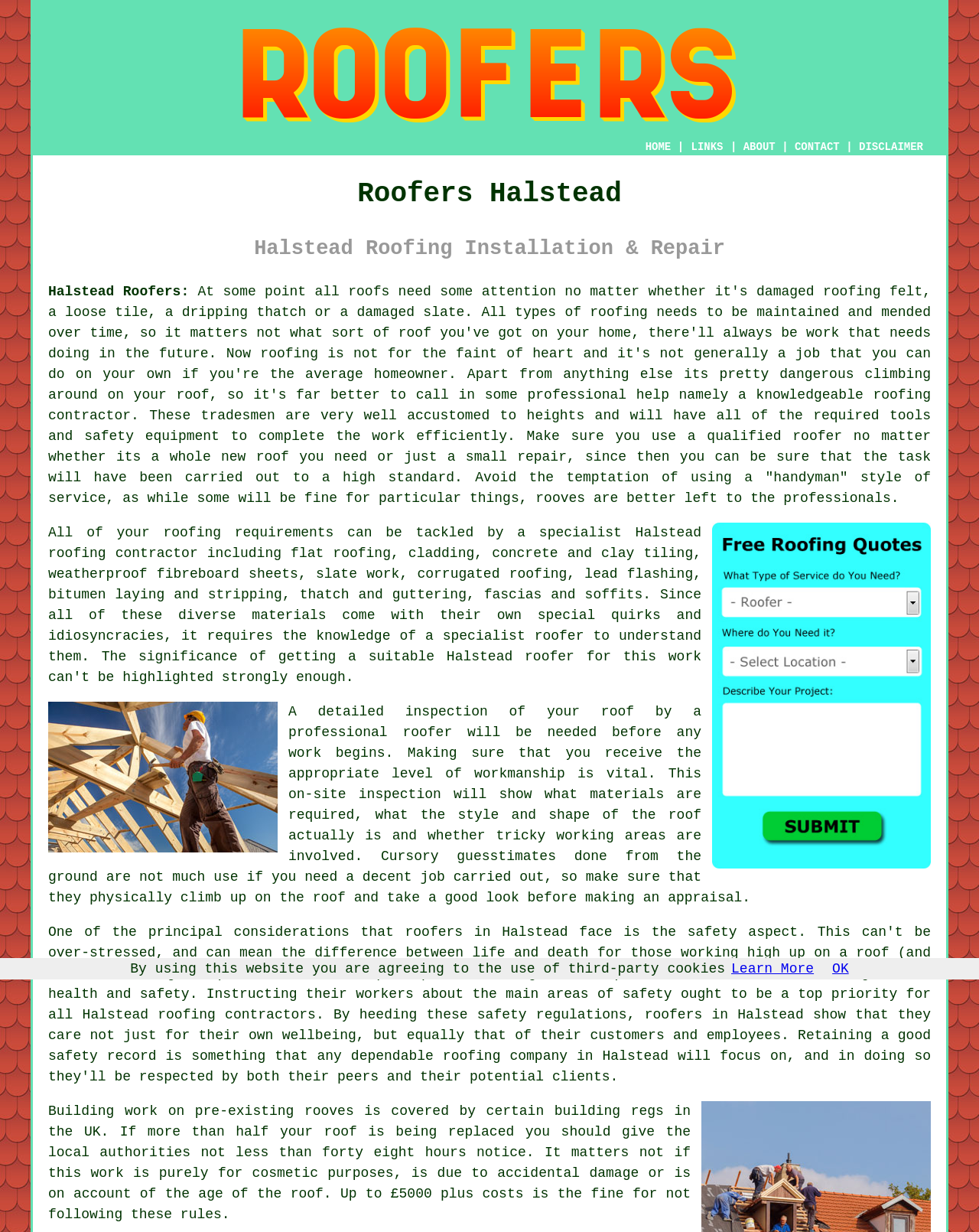Please locate the bounding box coordinates of the element's region that needs to be clicked to follow the instruction: "Click the ABOUT link". The bounding box coordinates should be provided as four float numbers between 0 and 1, i.e., [left, top, right, bottom].

[0.759, 0.114, 0.792, 0.124]